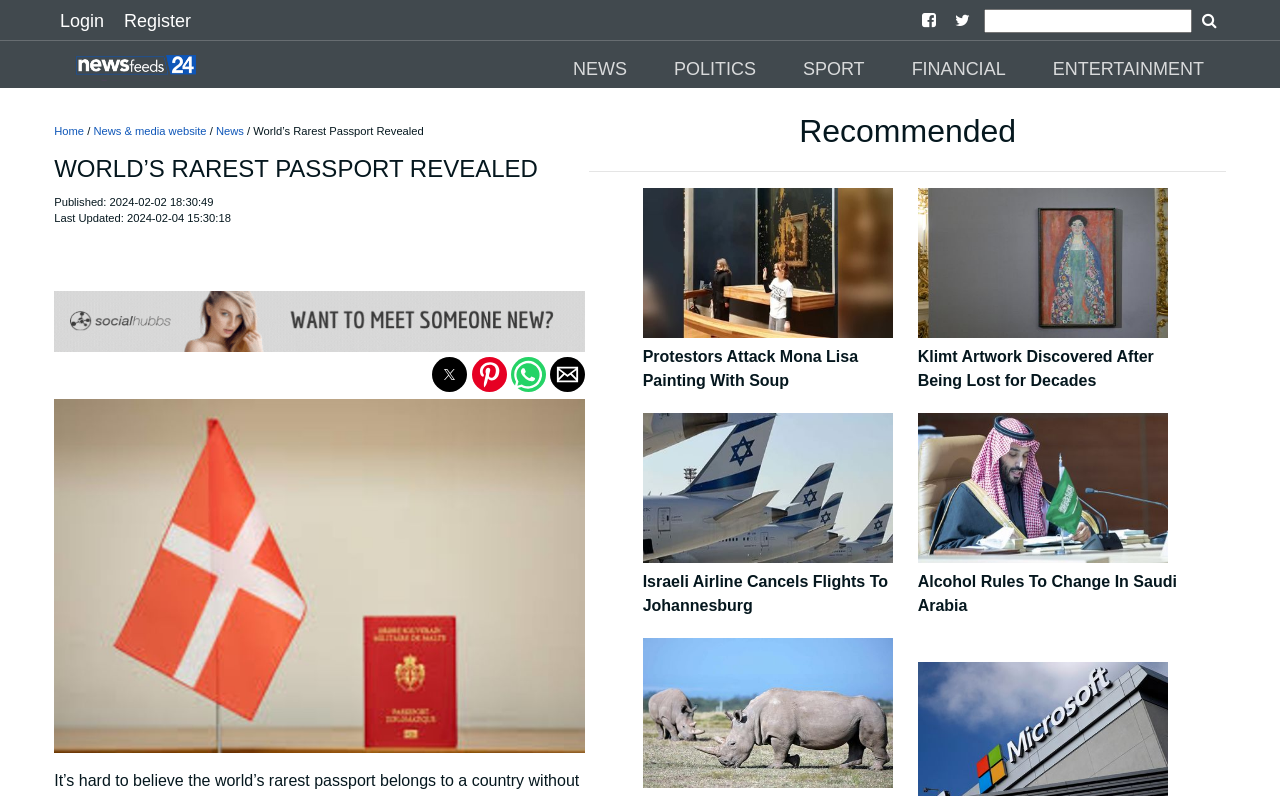Please specify the bounding box coordinates of the clickable section necessary to execute the following command: "Click on the login link".

[0.039, 0.006, 0.089, 0.046]